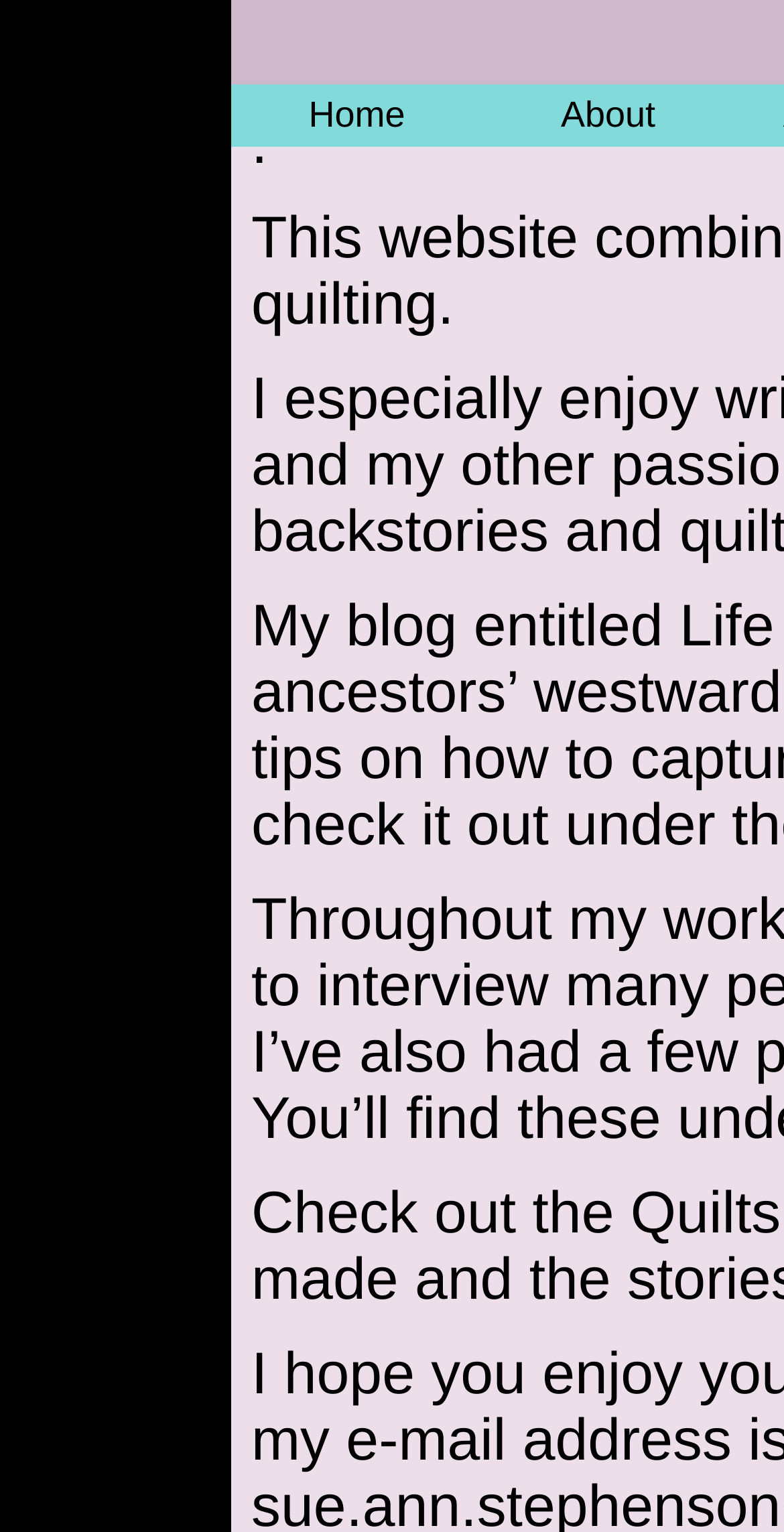Locate the bounding box of the UI element described by: "Home" in the given webpage screenshot.

[0.295, 0.055, 0.615, 0.096]